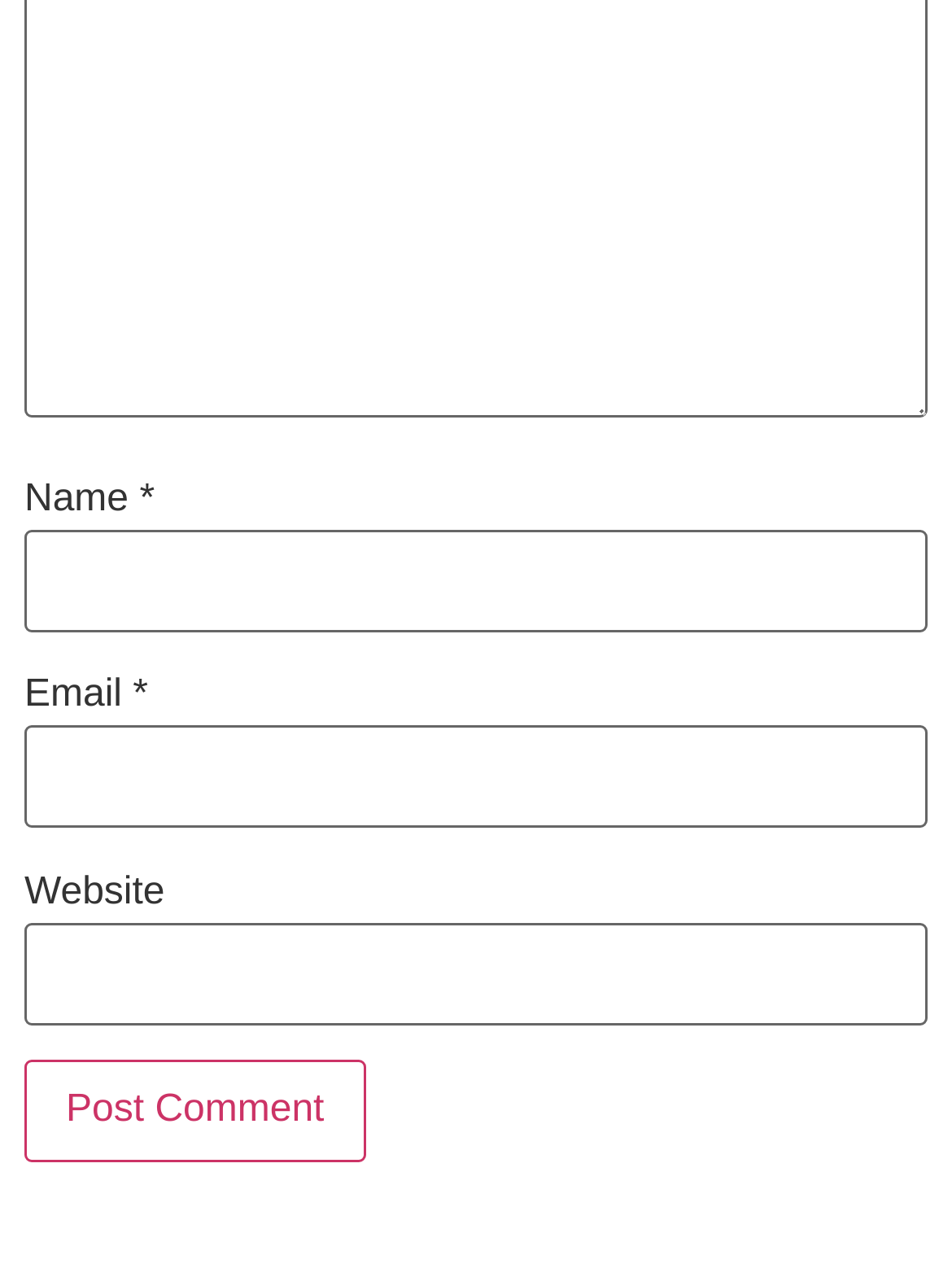Please predict the bounding box coordinates (top-left x, top-left y, bottom-right x, bottom-right y) for the UI element in the screenshot that fits the description: parent_node:  value="GO"

None